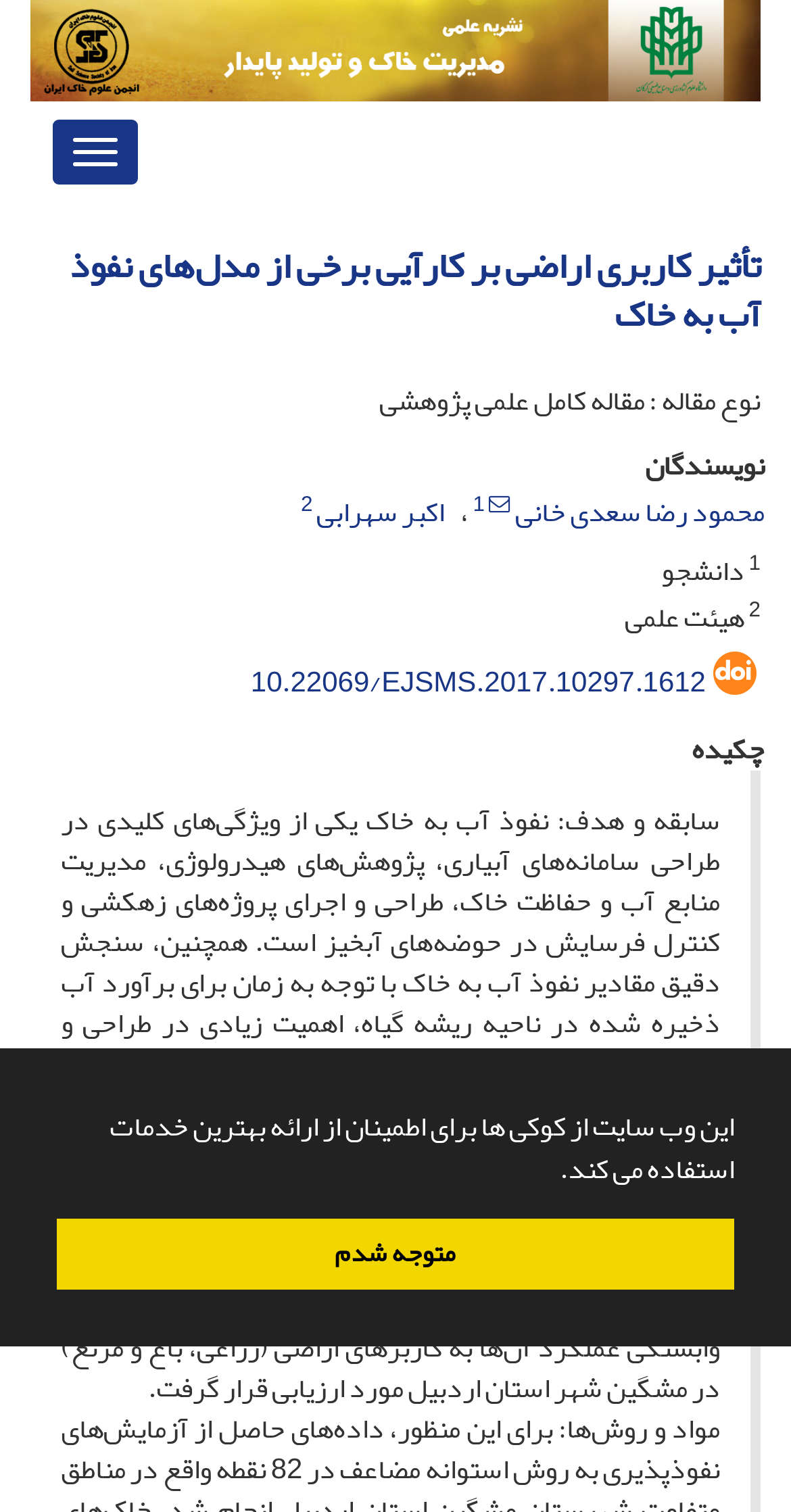What is the location mentioned in the article?
Use the information from the screenshot to give a comprehensive response to the question.

The location is mentioned in the webpage content, specifically in the abstract section, as 'مشگین شهر استان اردبیل' which translates to 'Mashgin Shahr, Ardabil Province'.